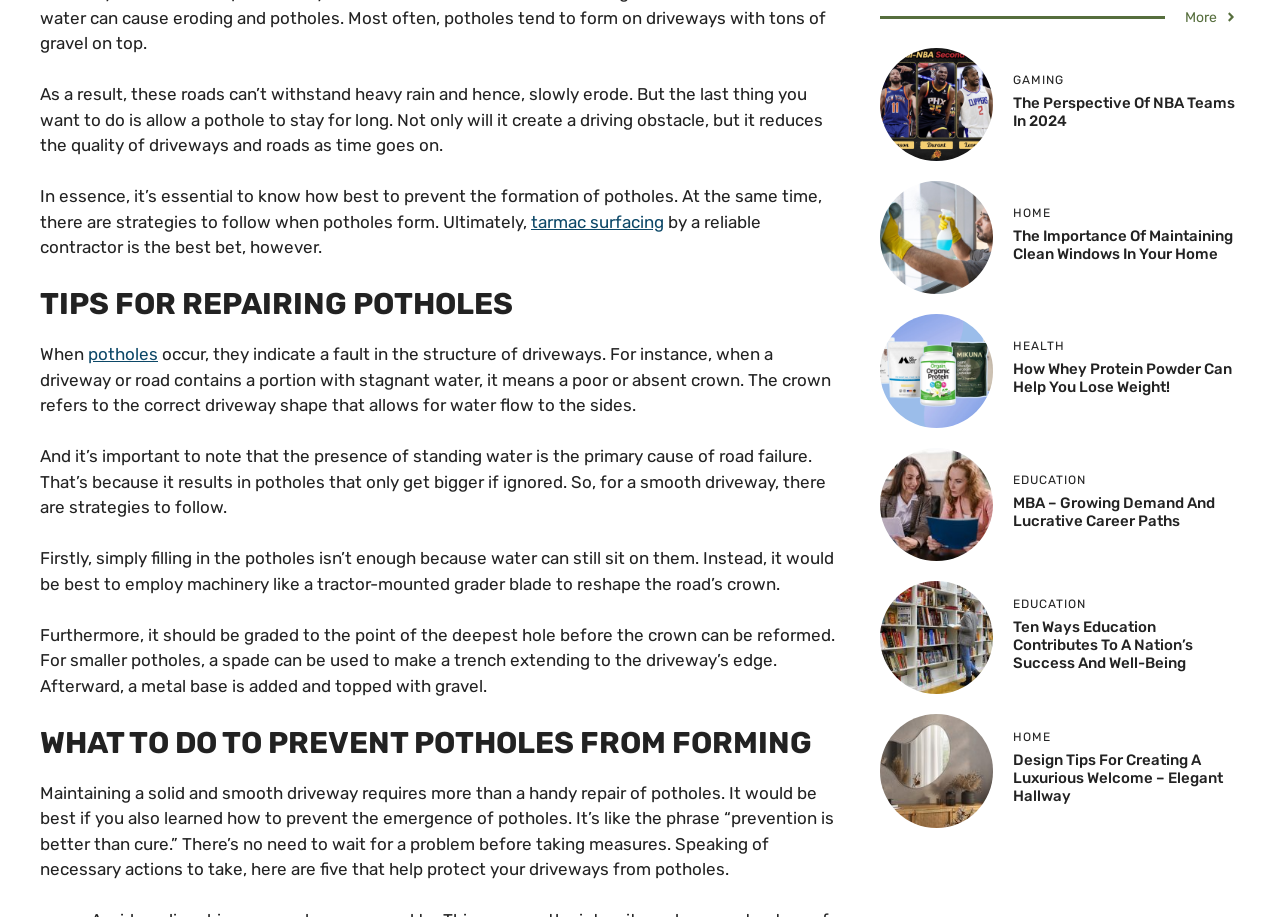Predict the bounding box of the UI element that fits this description: "tarmac surfacing".

[0.415, 0.231, 0.519, 0.252]